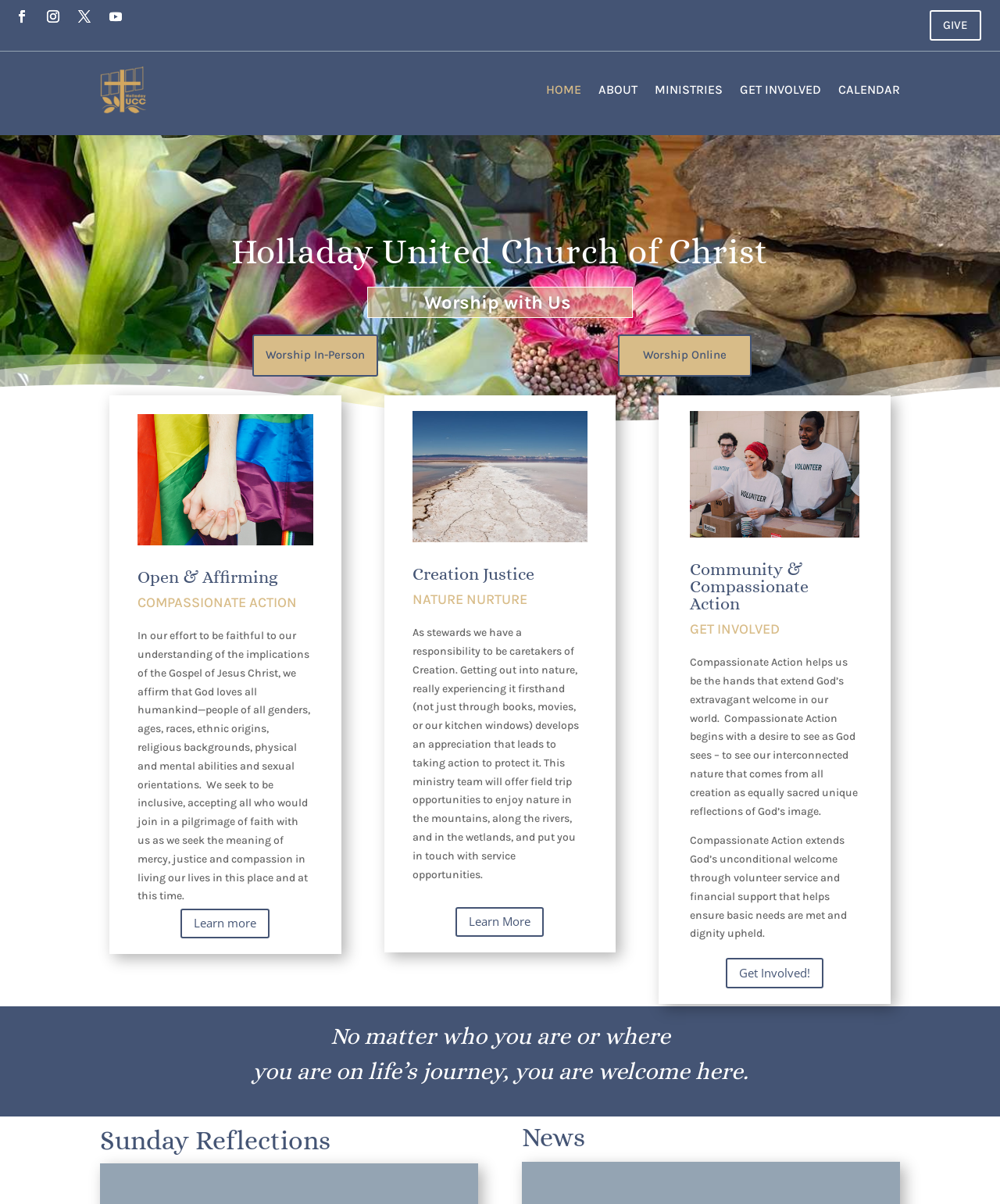Carefully examine the image and provide an in-depth answer to the question: What is the message on the bottom of the webpage?

I read the text at the bottom of the webpage and found that it says 'No matter who you are or where you are on life’s journey, you are welcome here.' This message is a welcoming statement to visitors.